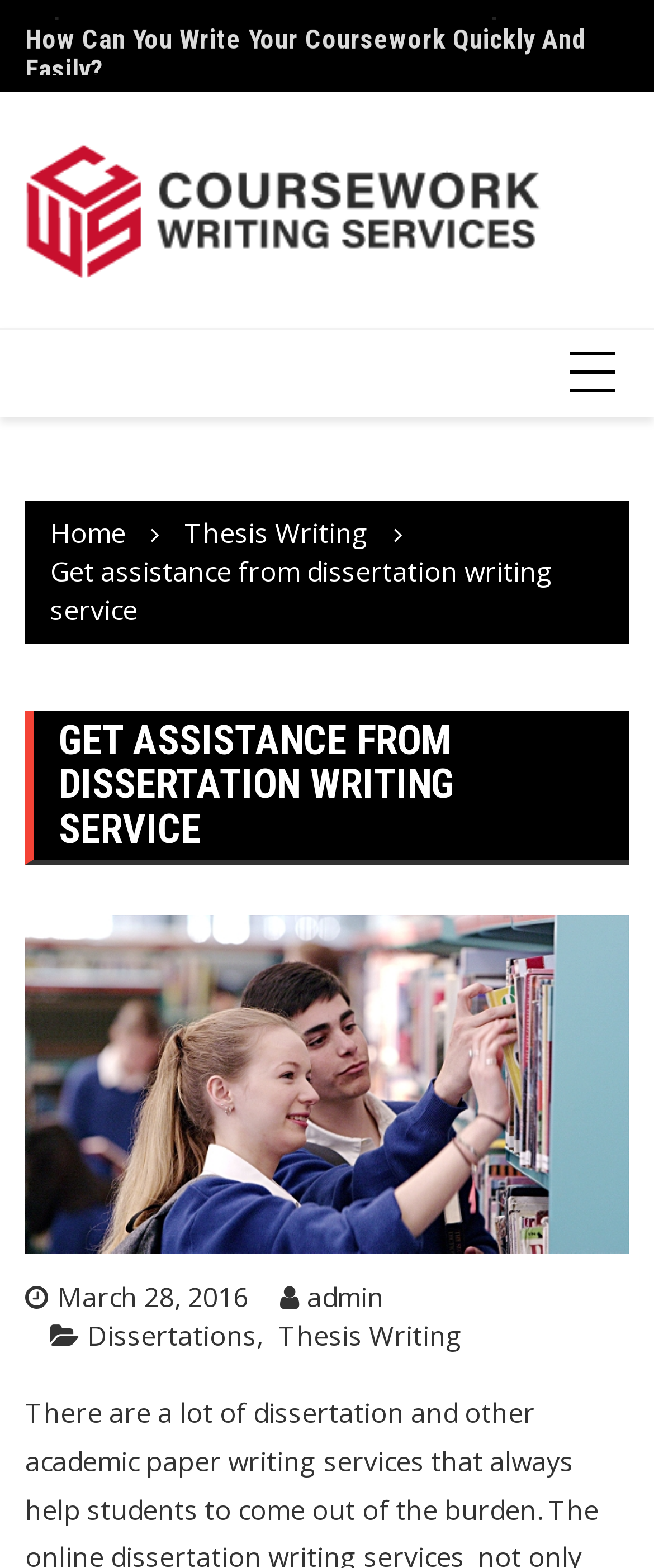Identify and provide the bounding box for the element described by: "admin".

[0.428, 0.816, 0.587, 0.839]